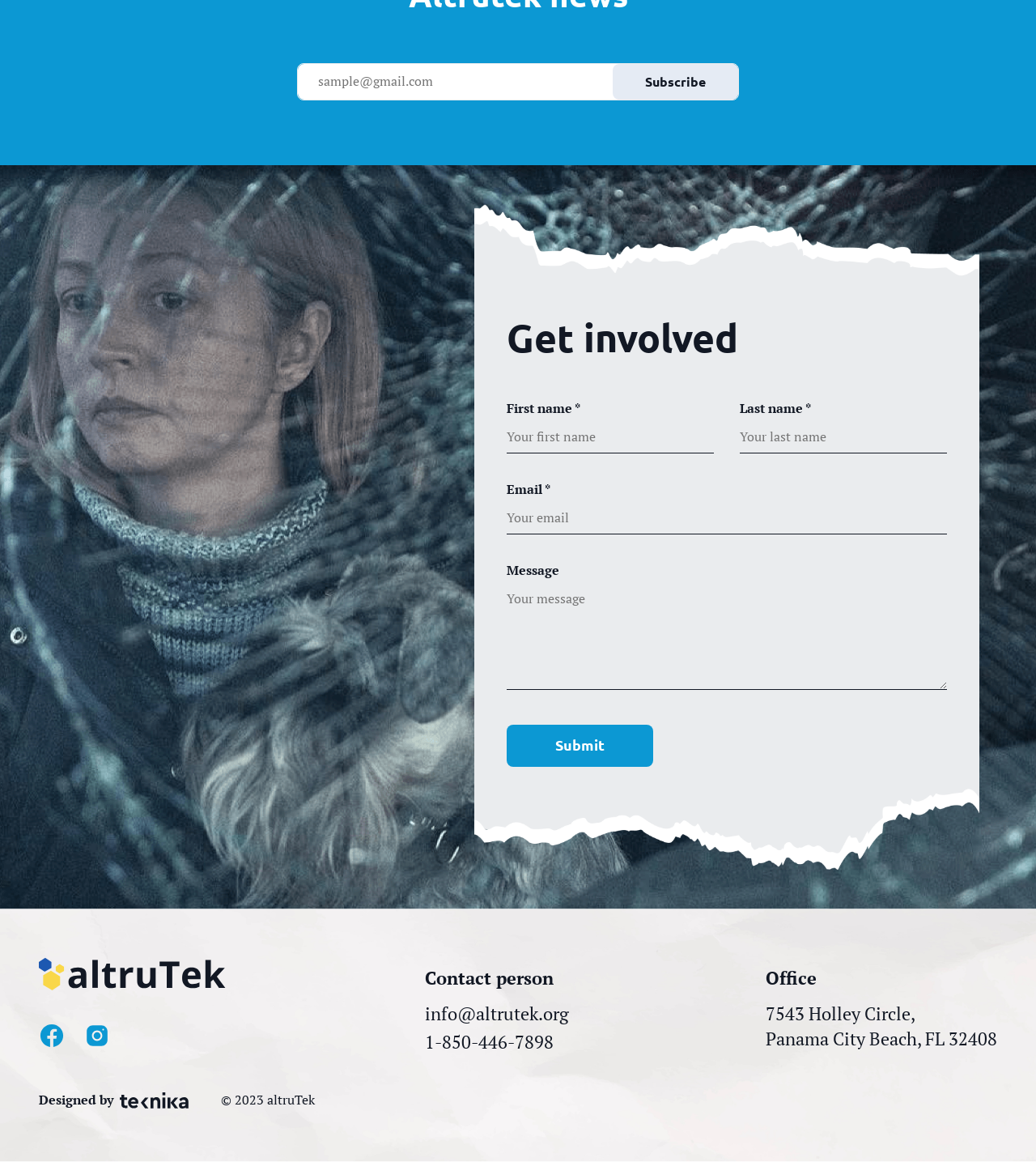What is the purpose of the form at the top?
Based on the image, give a concise answer in the form of a single word or short phrase.

Contact form